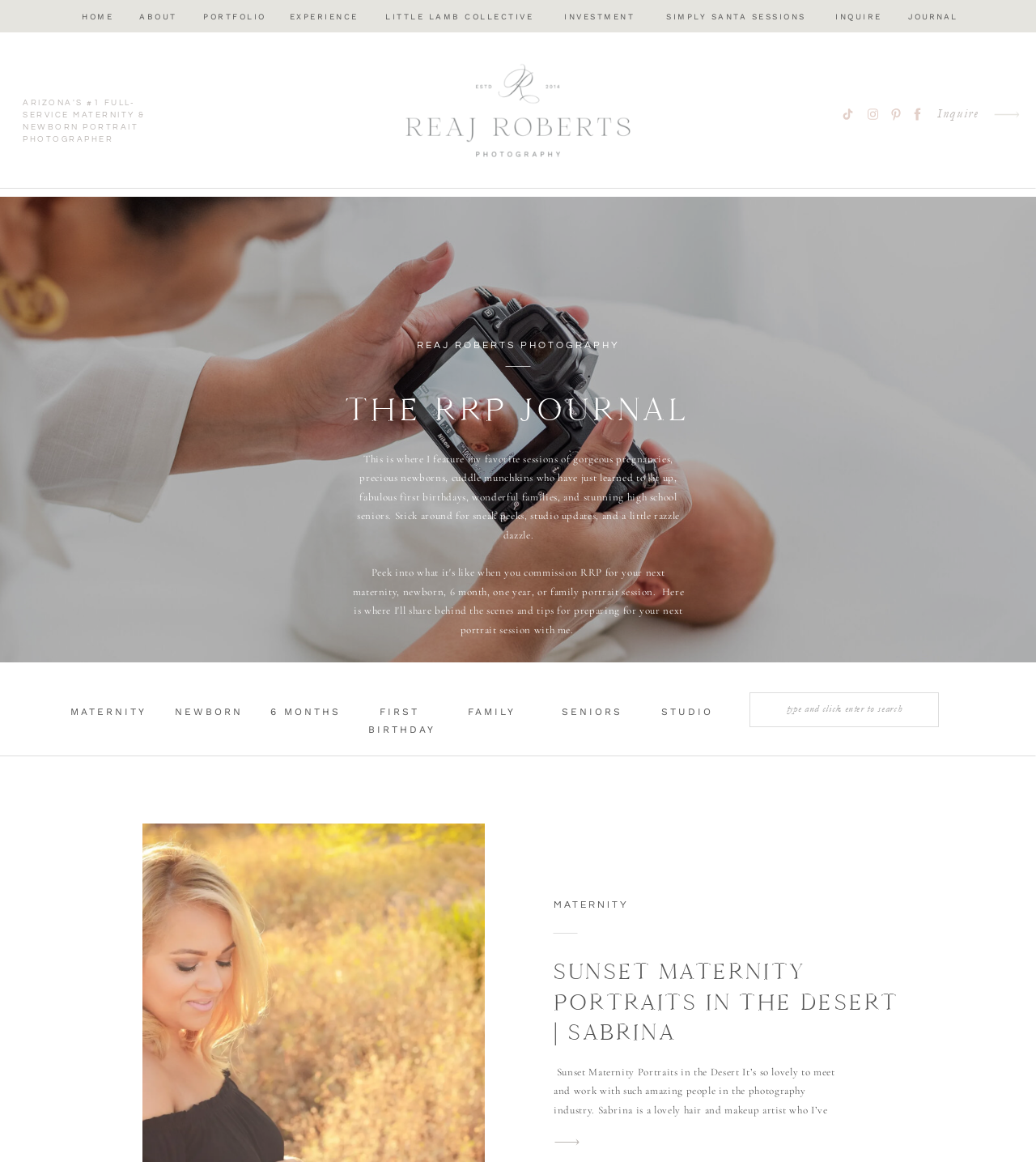Summarize the contents and layout of the webpage in detail.

This webpage is about Reaj Roberts Photography, specifically showcasing Ahwatukee Maternity Photographer Archives. At the top, there are nine navigation links: HOME, ABOUT, PORTFOLIO, INVESTMENT, EXPERIENCE, LITTLE LAMB COLLECTIVE, INQUIRE, JOURNAL, and SIMPLY SANTA SESSIONS. 

Below the navigation links, there is a prominent heading that reads "ARIZONA'S #1 FULL-SERVICE MATERNITY & NEWBORN PORTRAIT PHOTOGRAPHER". 

To the right of the heading, there are three small images aligned horizontally. 

Further down, there is a section with the title "THE RRP JOURNAL" in a large font. Below the title, there is a paragraph describing the content of the journal, which includes features of maternity, newborn, and family photography sessions, as well as studio updates.

On the left side of the page, there are six links categorized by photography type: MATERNITY, NEWBORN, 6 MONTHS, FIRST BIRTHDAY, SENIORS, and FAMILY. Below these links, there is a search bar with a label "Search for:".

At the bottom of the page, there is a section showcasing a specific photography session, "SUNSET MATERNITY PORTRAITS IN THE DESERT | SABRINA", with a link to the session and an arrow icon pointing to the right.